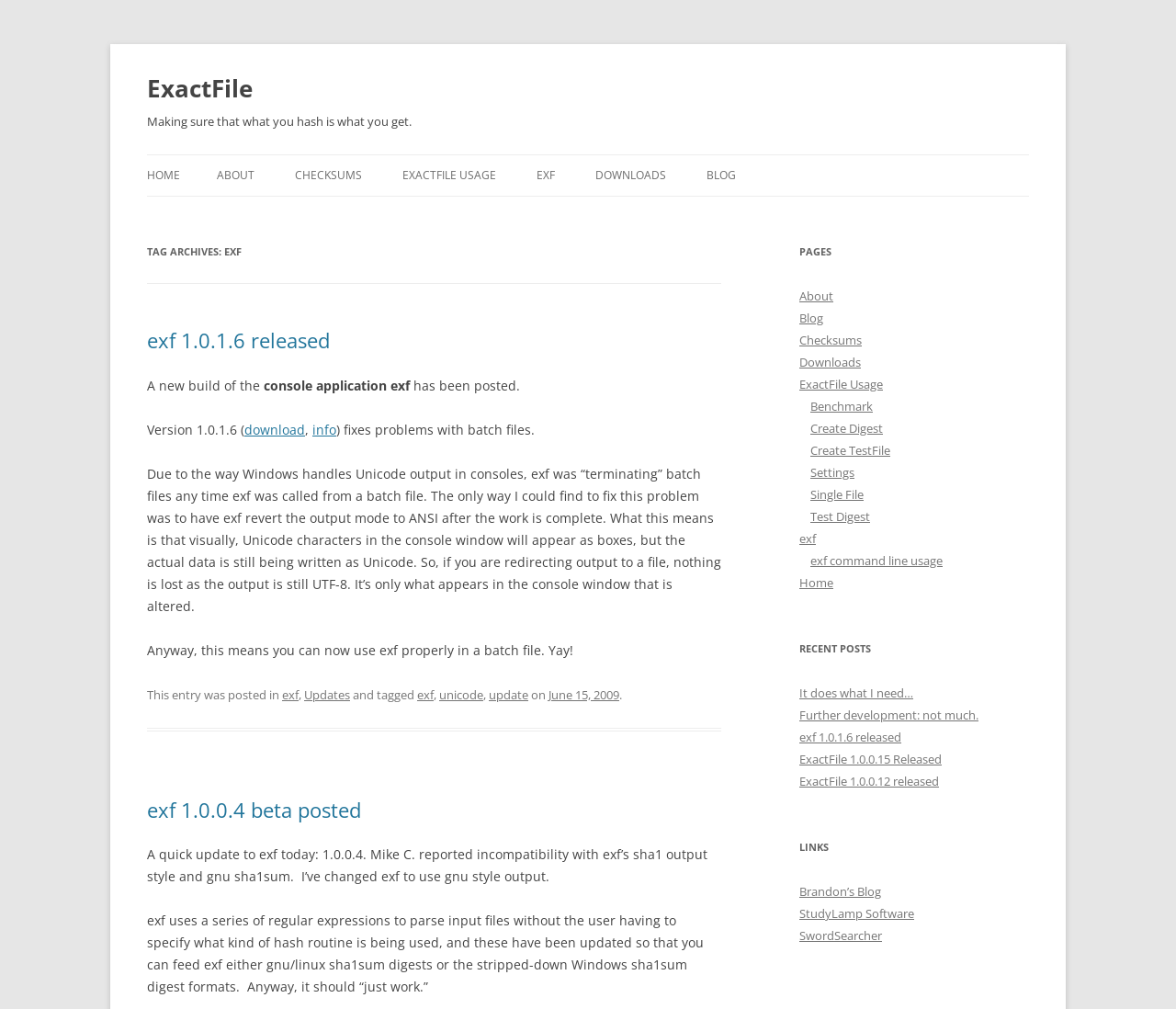Please identify the bounding box coordinates of the clickable region that I should interact with to perform the following instruction: "Click on the 'DOWNLOADS' link". The coordinates should be expressed as four float numbers between 0 and 1, i.e., [left, top, right, bottom].

[0.506, 0.154, 0.566, 0.194]